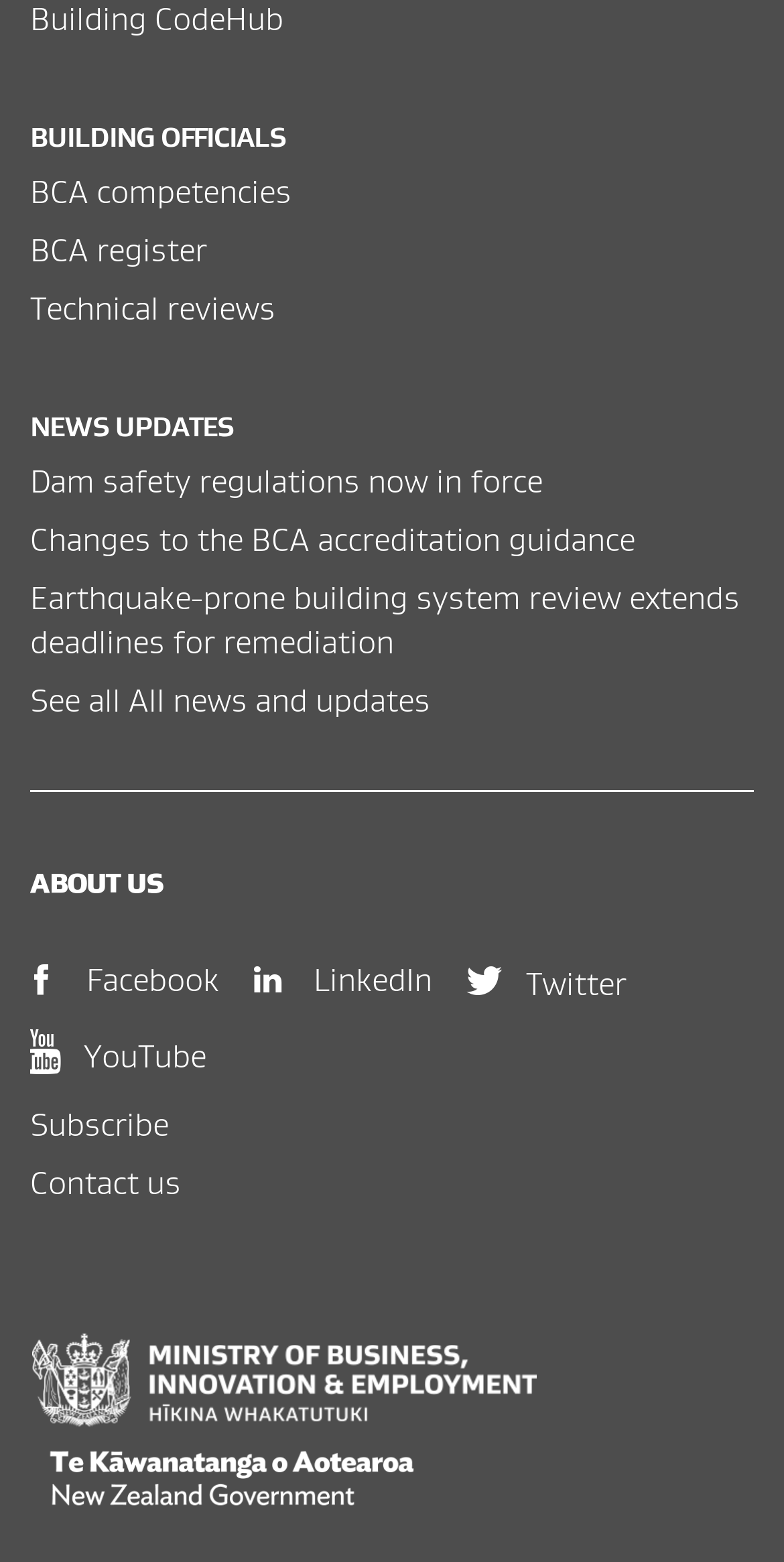What is the last social media platform listed?
Please elaborate on the answer to the question with detailed information.

I looked at the list of social media links under the 'Social links' section and found that the last one listed is ' YouTube'.